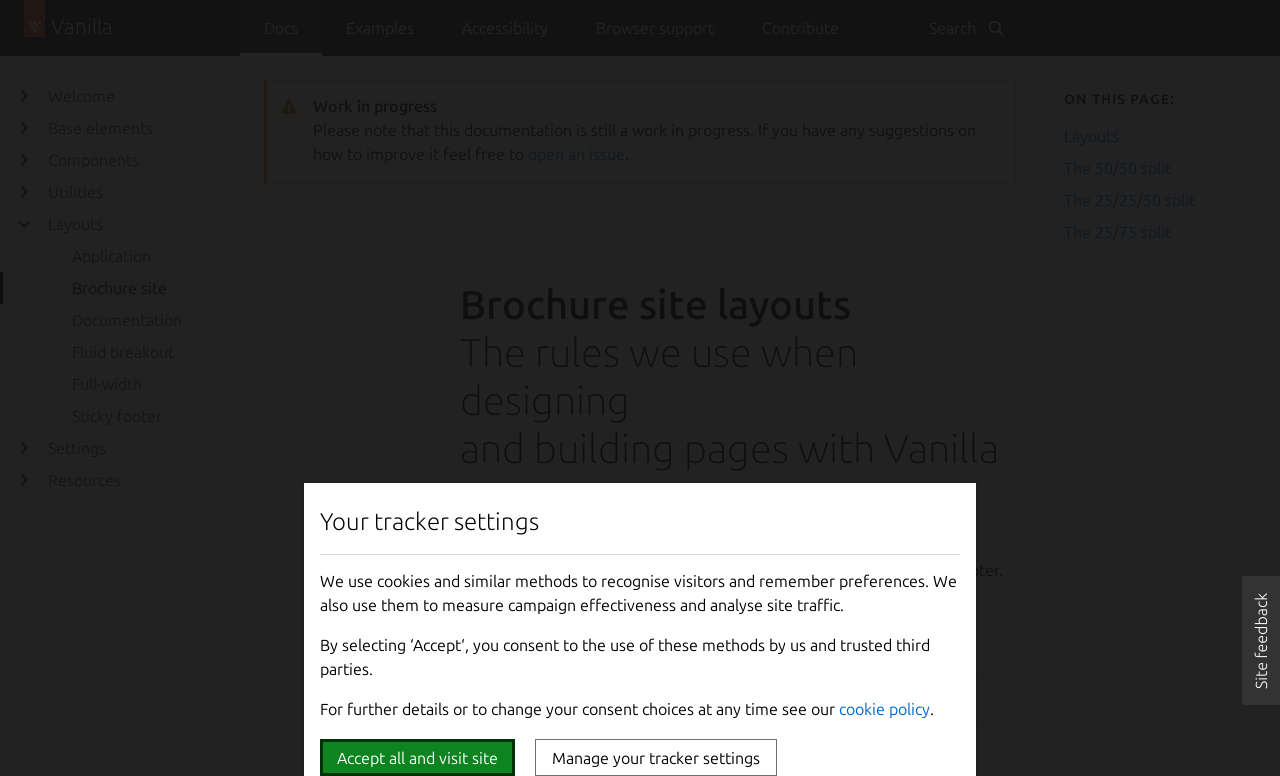Use a single word or phrase to answer the question:
How many links are there in the main navigation?

6